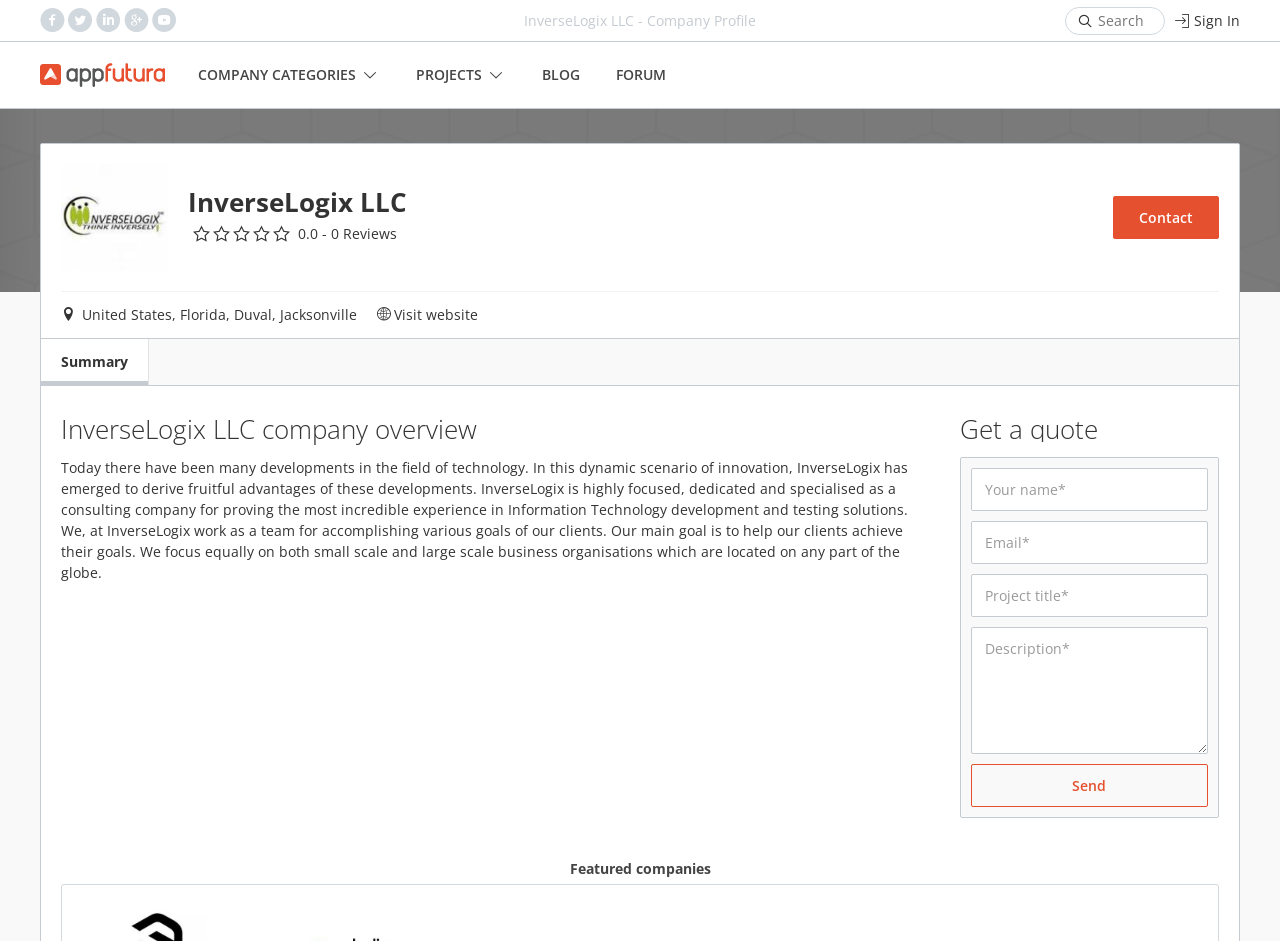What is the purpose of the 'Get a quote' section?
Examine the image and give a concise answer in one word or a short phrase.

To send a project inquiry